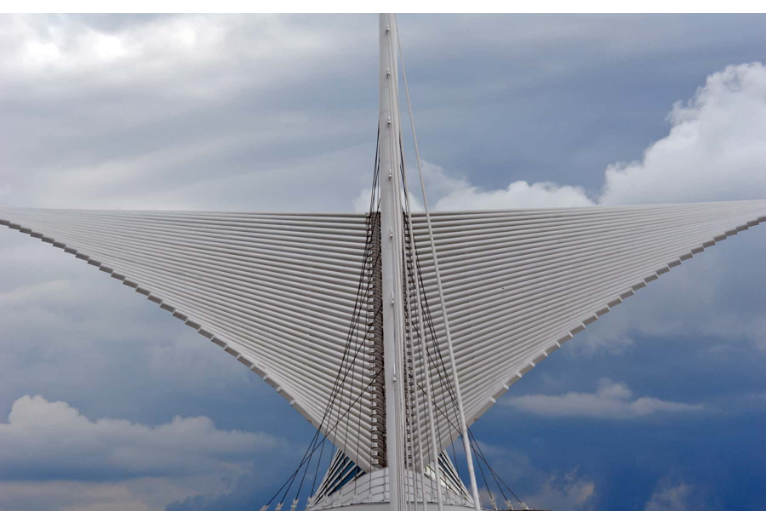Describe the image with as much detail as possible.

The image showcases the striking architectural design of the Quadracci Pavilion, part of the Milwaukee Art Museum. Captured from a dramatic angle, the photograph highlights its distinctive wing-like structure, which elegantly stretches outward against a backdrop of dynamic, cloud-filled skies. This pavilion, designed by the renowned architect Santiago Calatrava, is celebrated not just for its aesthetic appeal but also for its innovative engineering, symbolizing the vibrant cultural landscape of Milwaukee. Over the years, the museum has established itself as an iconic landmark, hosting significant exhibitions and engaging with the community, further enriching the city's skyline and cultural narrative.